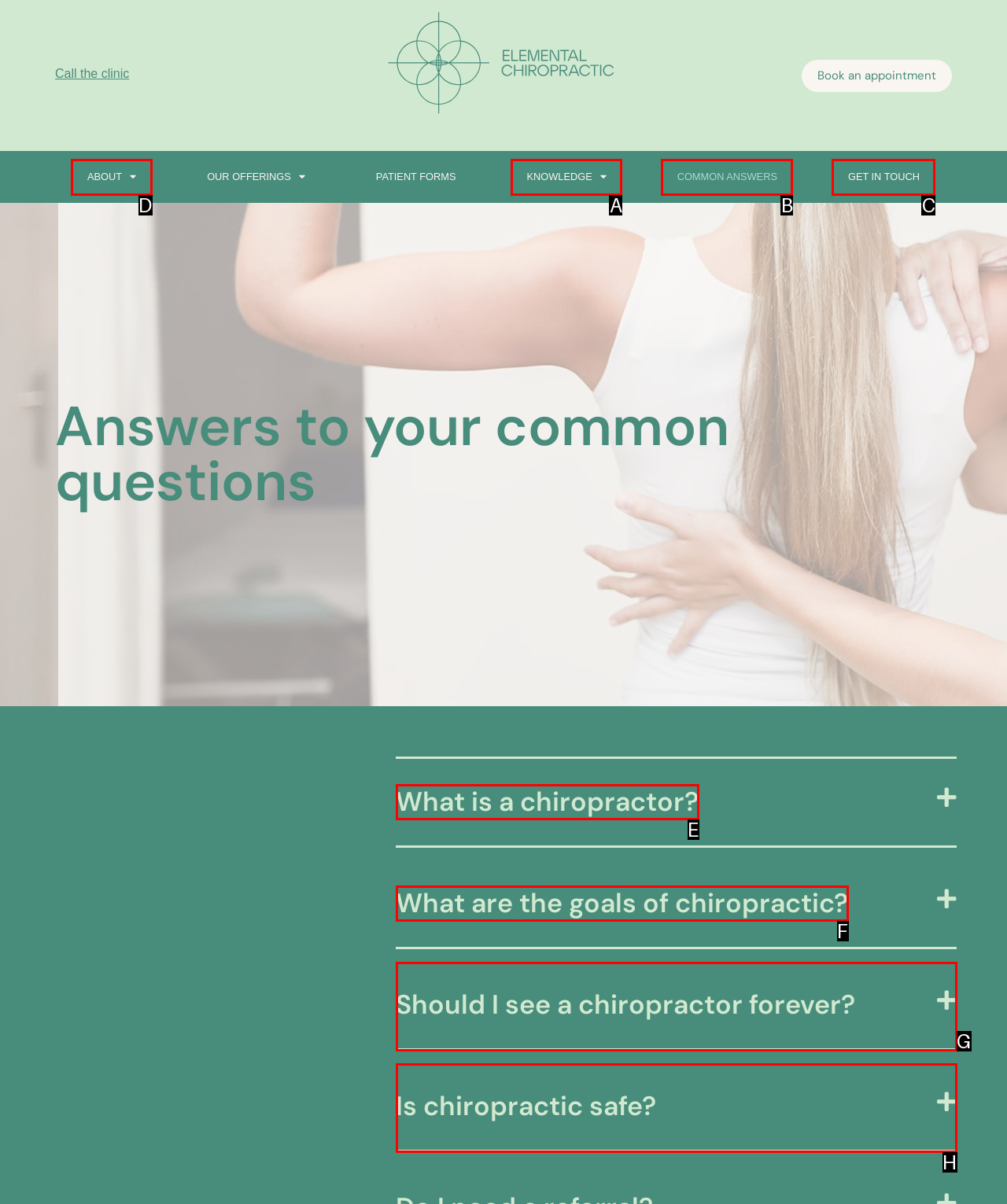What is the letter of the UI element you should click to Learn about the clinic? Provide the letter directly.

D